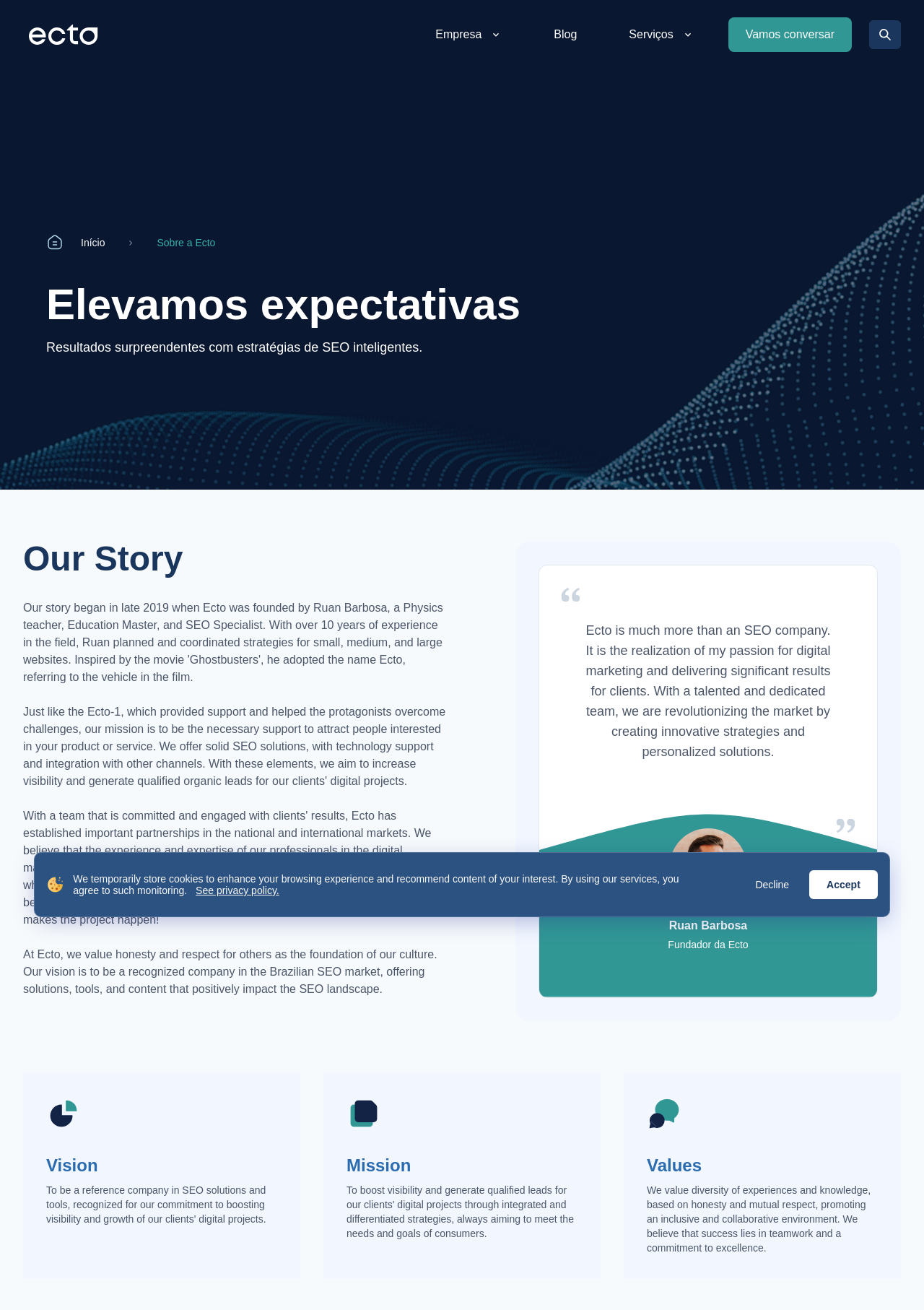Identify the bounding box coordinates of the clickable region required to complete the instruction: "View the company page". The coordinates should be given as four float numbers within the range of 0 and 1, i.e., [left, top, right, bottom].

[0.471, 0.022, 0.521, 0.031]